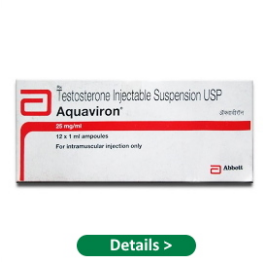What is the recommended injection method for Aquaviron?
Using the details shown in the screenshot, provide a comprehensive answer to the question.

The recommended injection method for Aquaviron can be determined by reading the text on the packaging, which explicitly states that it is intended for intramuscular injection only.